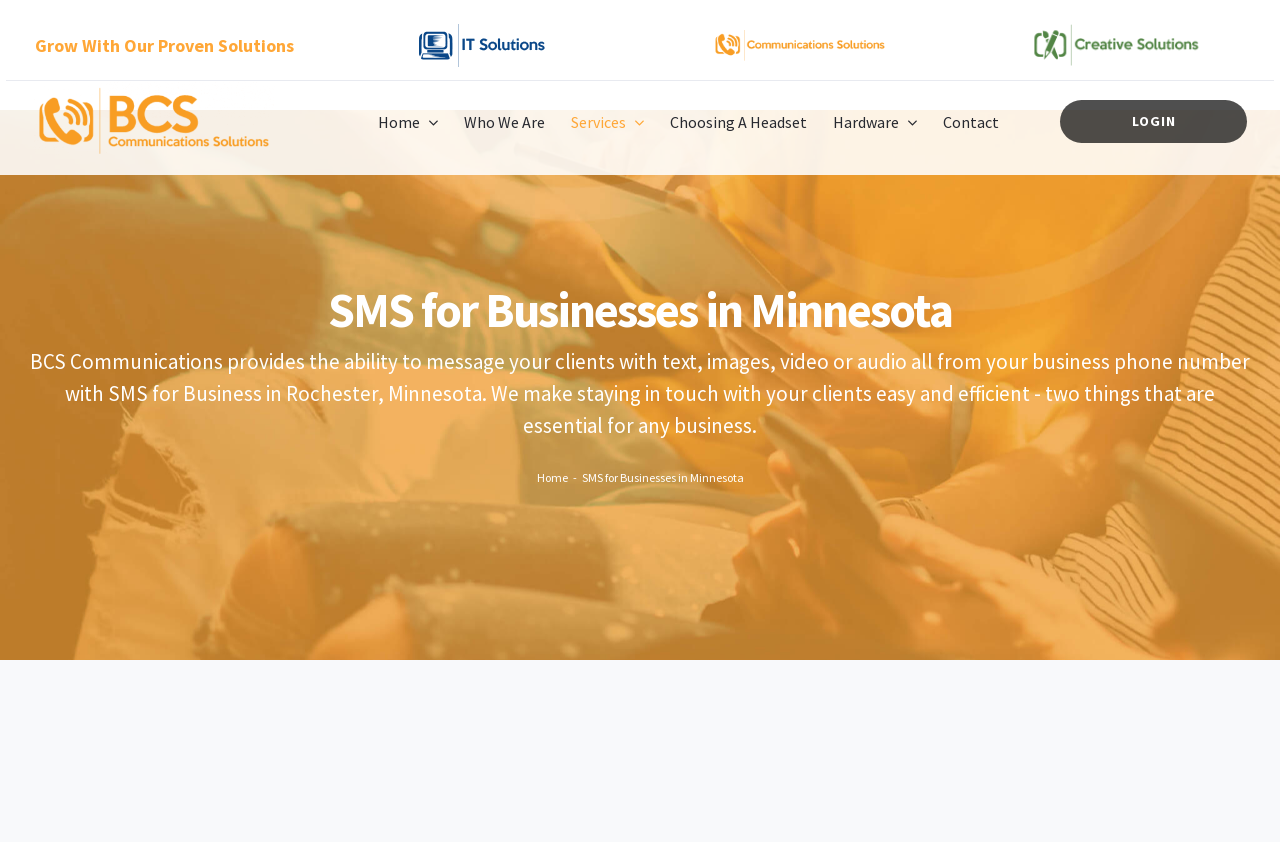What is the purpose of SMS for business?
Use the image to give a comprehensive and detailed response to the question.

The purpose of SMS for business can be inferred from the heading 'BCS Communications provides the ability to message your clients with text, images, video or audio all from your business phone number with SMS for Business in Rochester, Minnesota.' This suggests that the main purpose of SMS for business is to enable companies to message their clients efficiently.